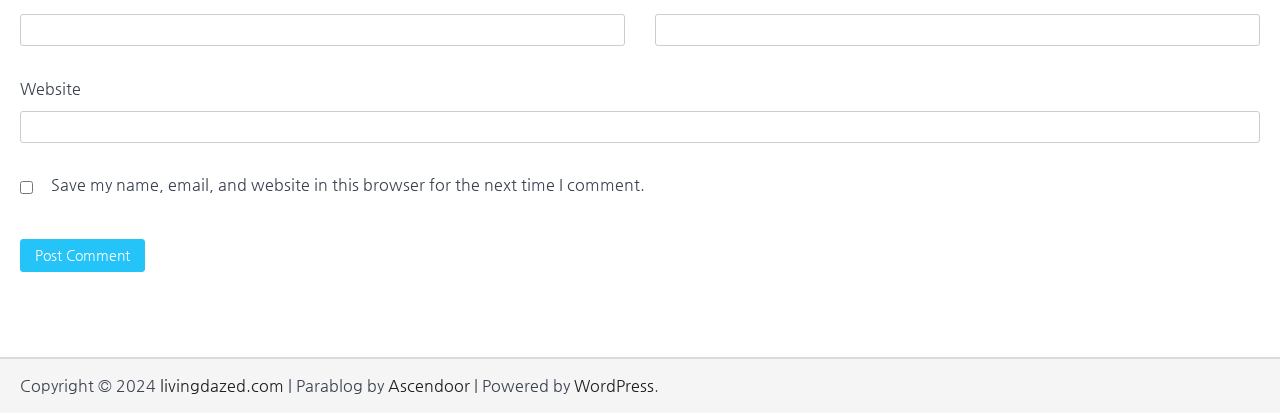What is the function of the 'Save my name, email, and website in this browser for the next time I comment' checkbox?
Refer to the image and offer an in-depth and detailed answer to the question.

The checkbox is labeled 'Save my name, email, and website in this browser for the next time I comment', implying that if checked, the browser will store the user's name, email, and website information for future comment submissions, making it easier to fill out the form.